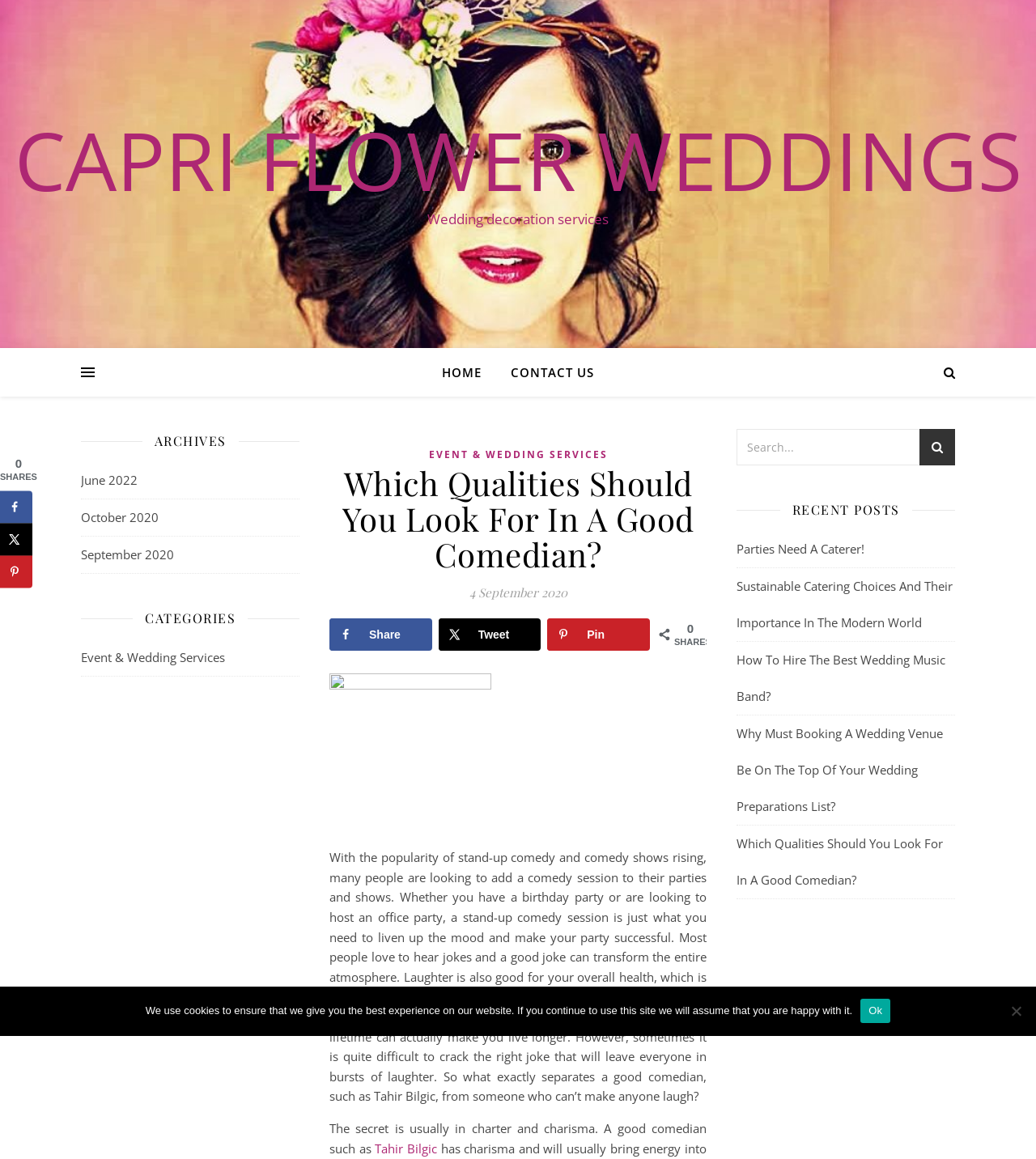What type of posts are listed in the 'RECENT POSTS' section?
Refer to the image and respond with a one-word or short-phrase answer.

Wedding-related posts